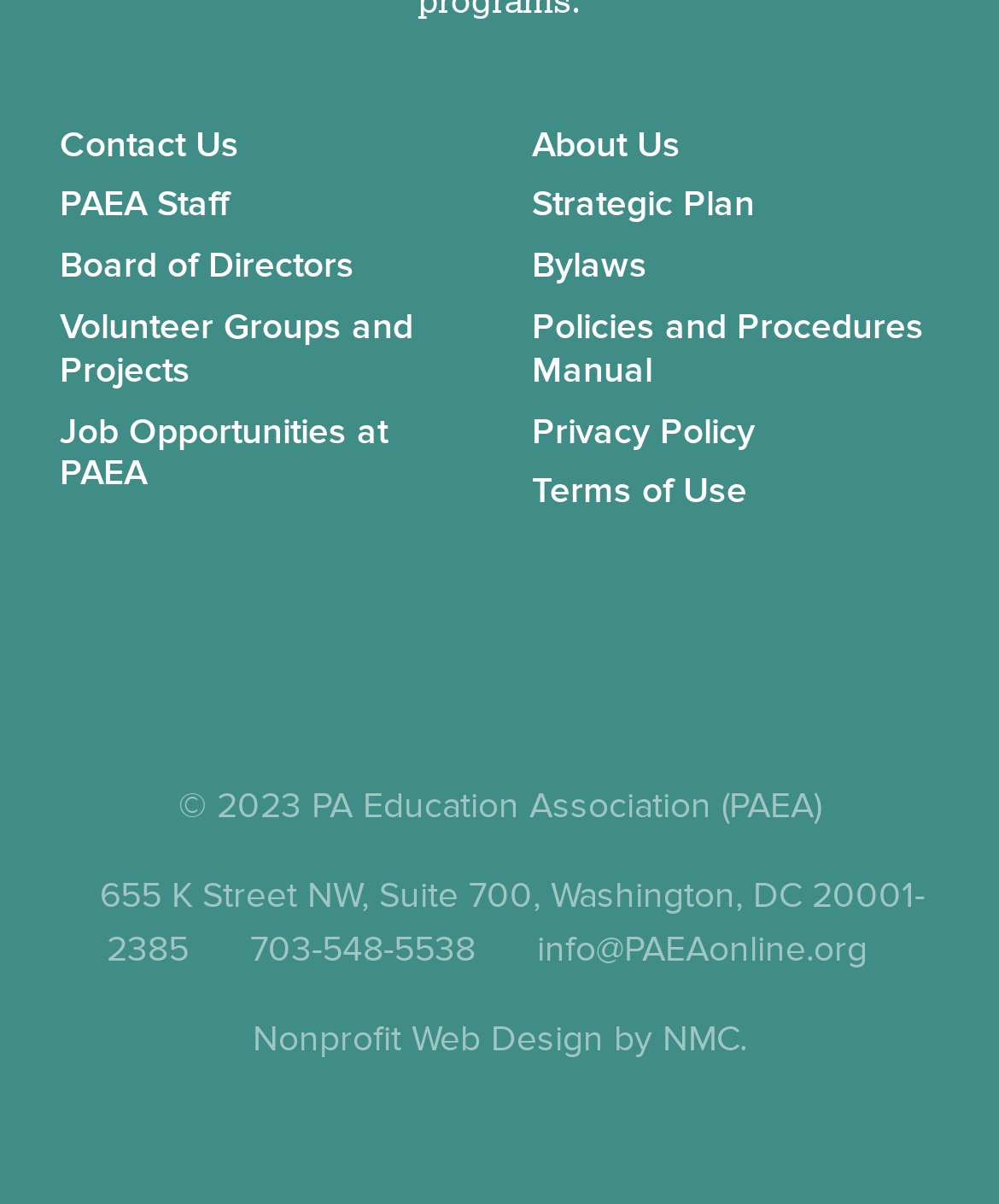For the following element description, predict the bounding box coordinates in the format (top-left x, top-left y, bottom-right x, bottom-right y). All values should be floating point numbers between 0 and 1. Description: www.bme.hu

None